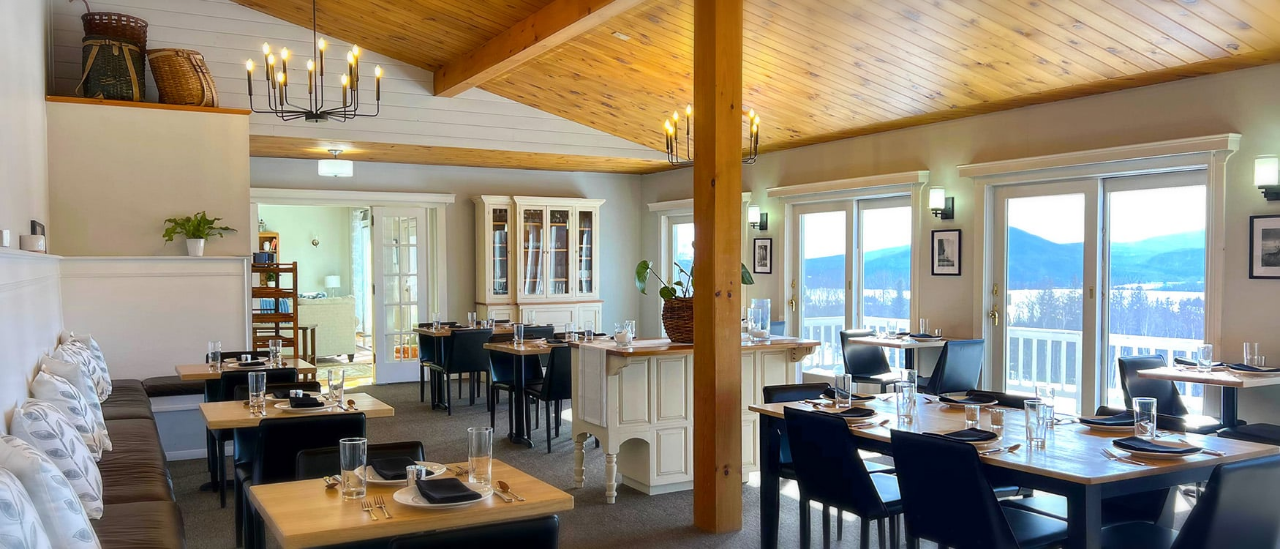Based on the image, please elaborate on the answer to the following question:
What is hanging from the vaulted ceiling?

According to the caption, the room is adorned with tasteful decor, including a stylish chandelier that hangs from the vaulted ceiling, adding to the overall ambiance of the dining room.